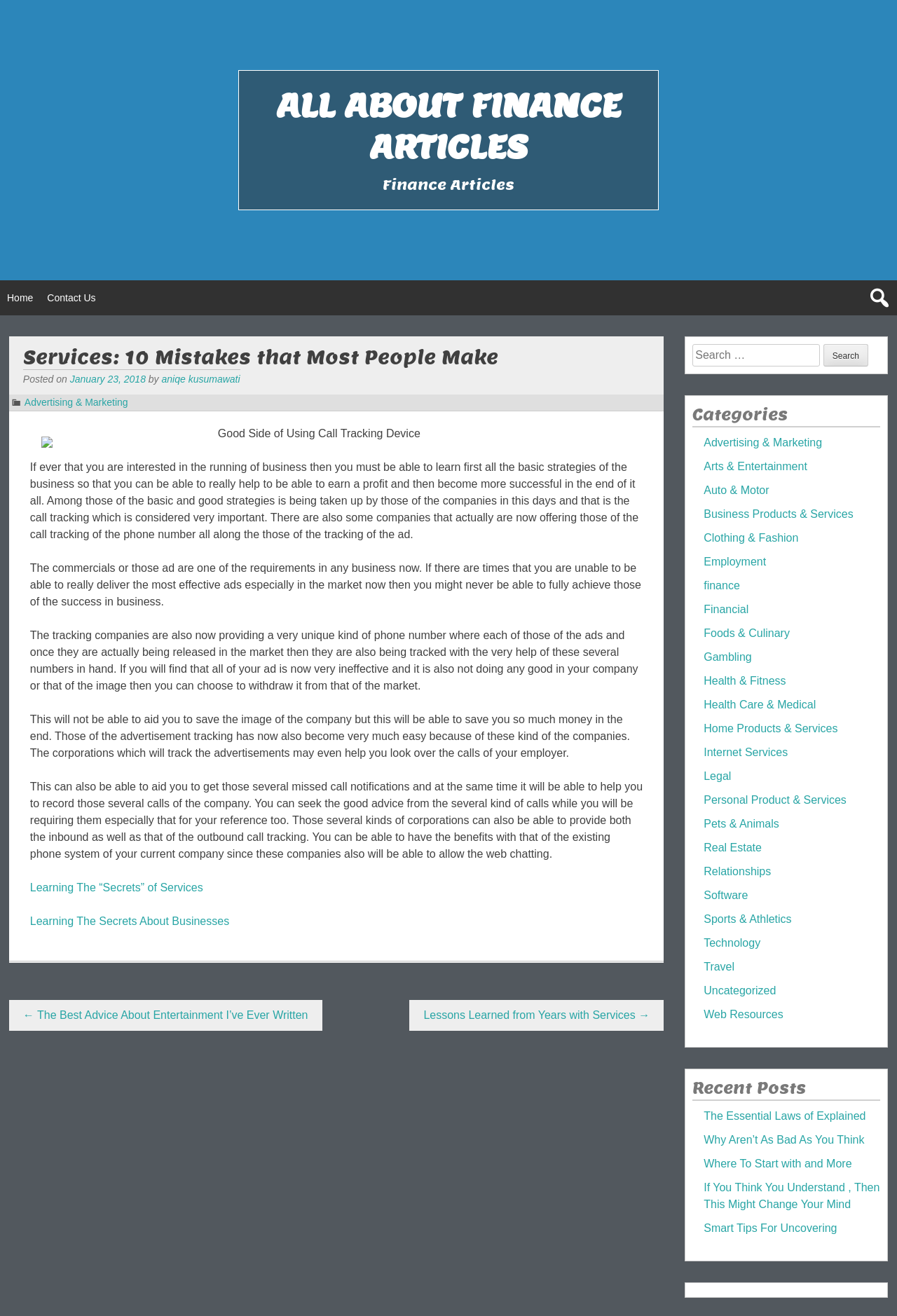Deliver a detailed narrative of the webpage's visual and textual elements.

This webpage is about finance articles, specifically discussing services and mistakes people make. At the top, there is a heading "ALL ABOUT FINANCE ARTICLES" and a link with the same text. Below it, there is another heading "Finance Articles". 

On the left side, there are navigation links, including "Home" and "Contact Us". The main content area is divided into sections. The first section has a heading "Services: 10 Mistakes that Most People Make" and provides information about the article, including the date it was posted and the author. 

Below the article information, there is a link to "Advertising & Marketing" and an image. The article content is divided into several paragraphs, discussing the importance of call tracking in business and how it can help companies save money and improve their image. 

There are also links to related articles, including "Learning The “Secrets” of Services" and "Learning The Secrets About Businesses". At the bottom of the page, there is a footer section with post navigation links, allowing users to navigate to previous and next posts. 

On the right side, there is a search bar with a button to search for specific content. Below the search bar, there are categories, including "Advertising & Marketing", "Arts & Entertainment", "Auto & Motor", and many others. There are also links to recent posts, including "The Essential Laws of Explained" and "Why Aren’t As Bad As You Think".